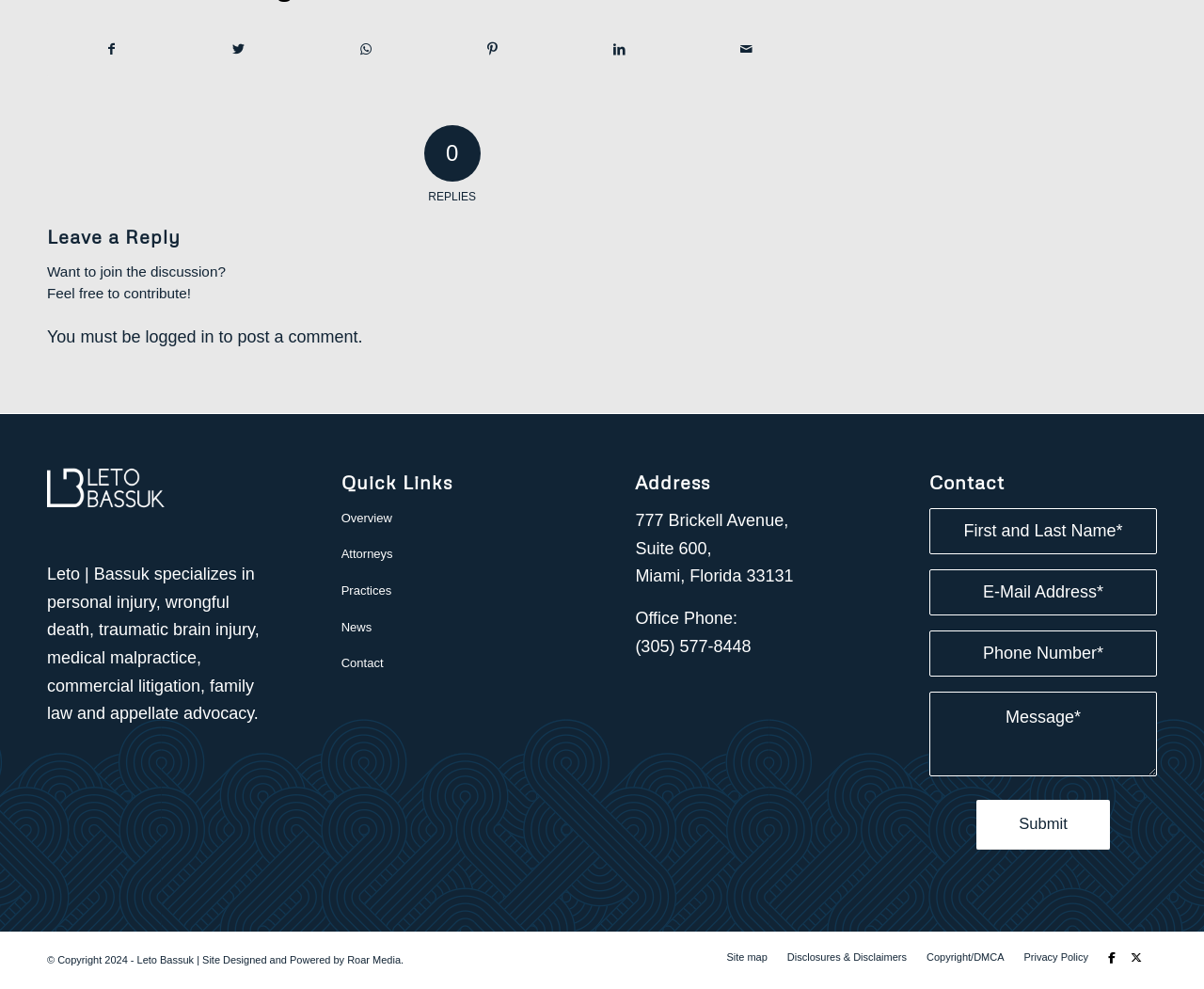Specify the bounding box coordinates of the area to click in order to execute this command: 'View site map'. The coordinates should consist of four float numbers ranging from 0 to 1, and should be formatted as [left, top, right, bottom].

[0.603, 0.962, 0.637, 0.974]